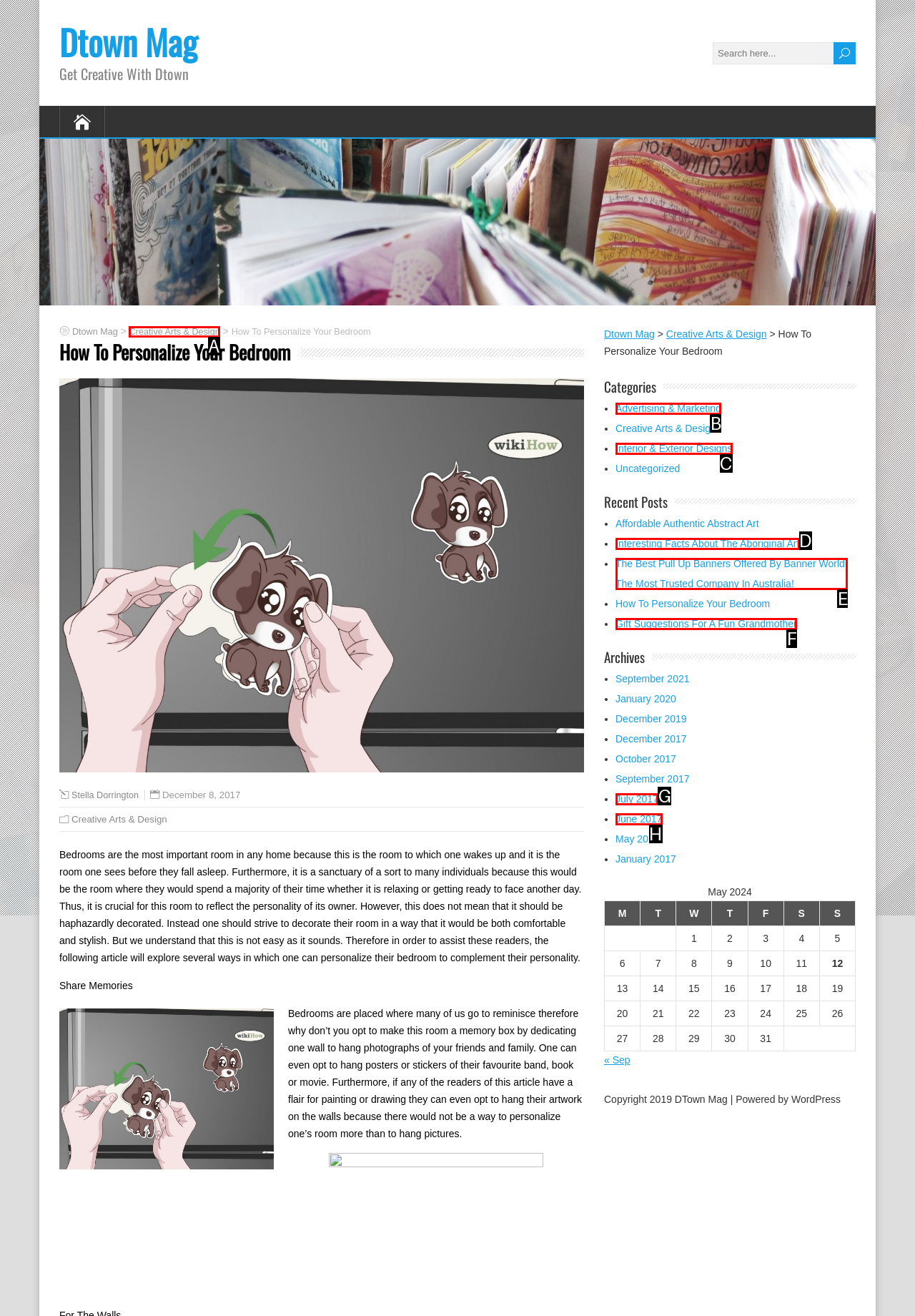Which UI element should you click on to achieve the following task: Explore Creative Arts & Design category? Provide the letter of the correct option.

A